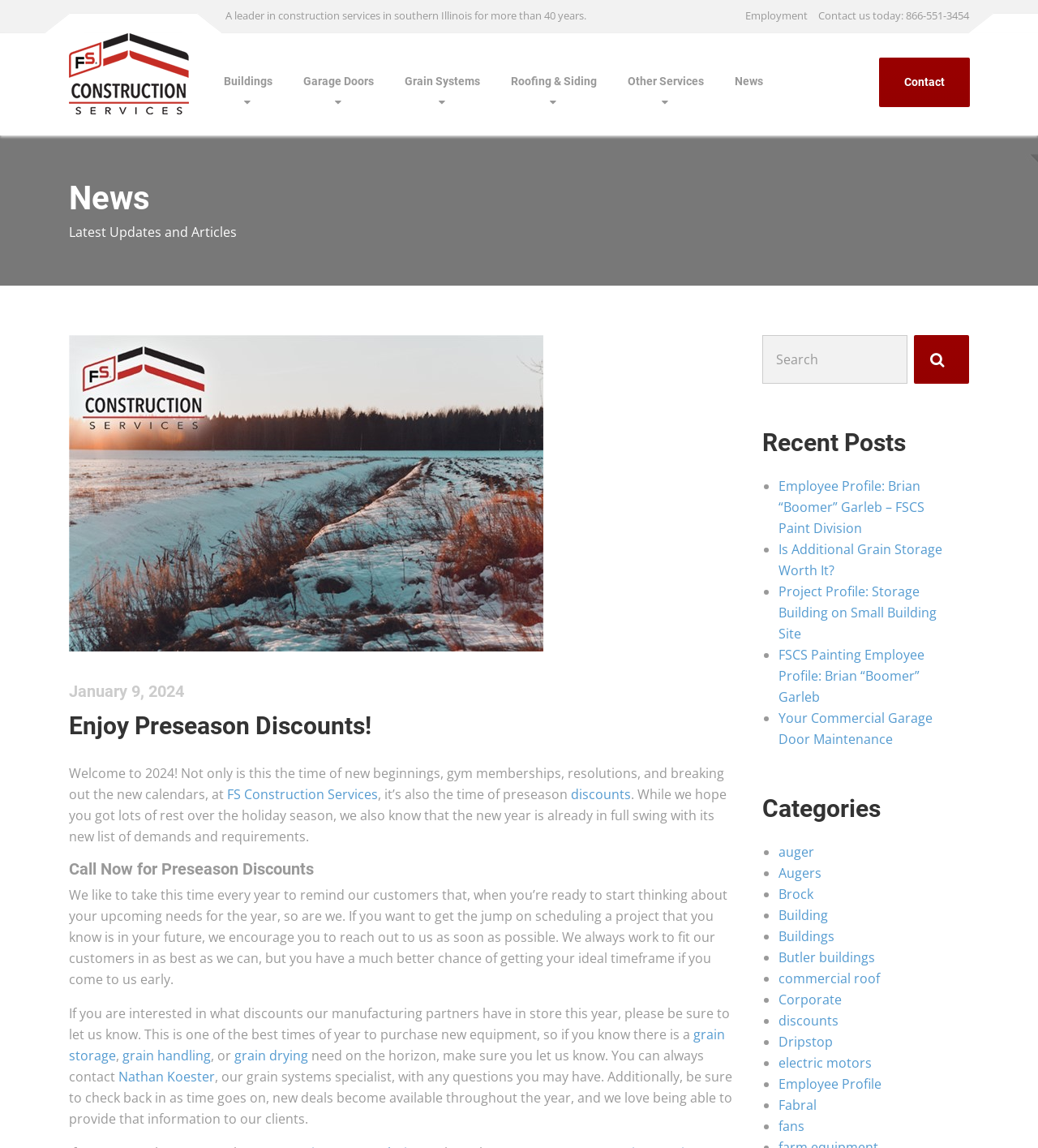Respond with a single word or phrase to the following question: How many categories are listed on the webpage?

Multiple